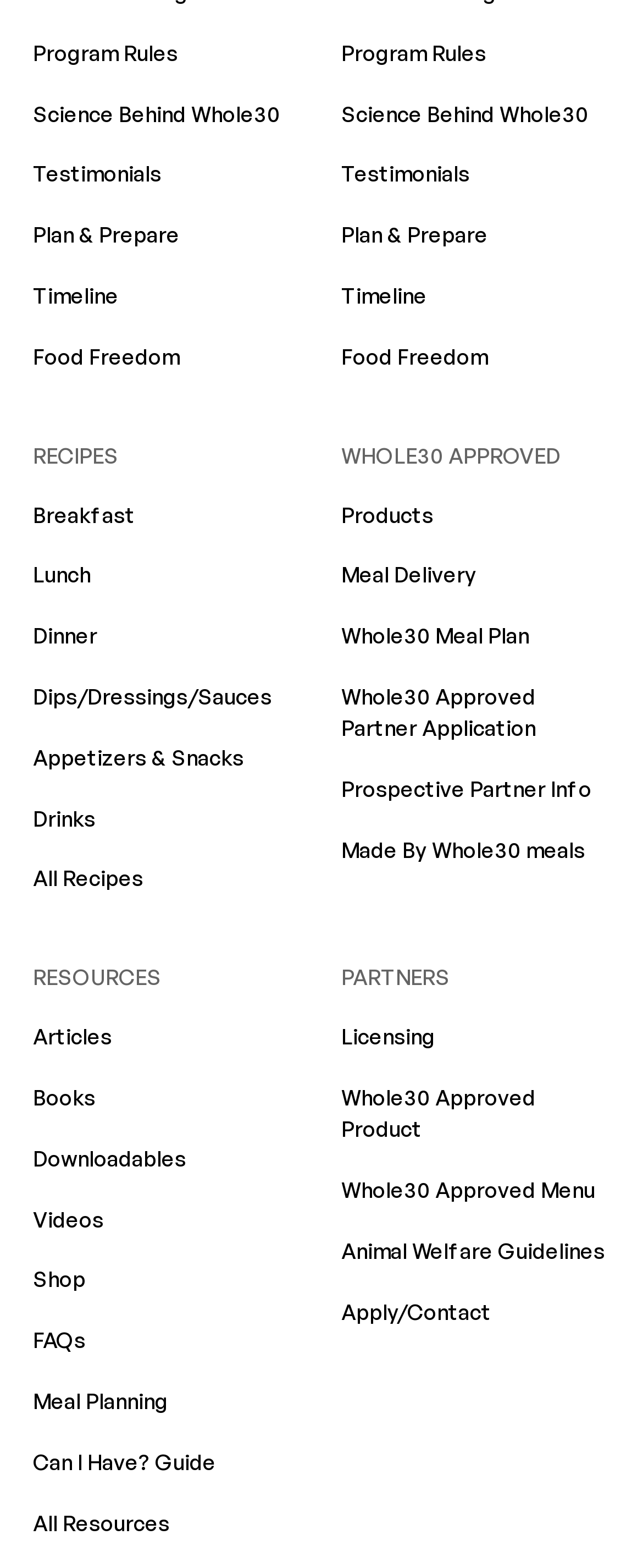What is the purpose of the 'Apply/Contact' link?
Using the image, elaborate on the answer with as much detail as possible.

The 'Apply/Contact' link is under the 'PARTNERS' section, and based on its context, I infer that it is meant for users to apply or contact Whole30 for partnership opportunities.